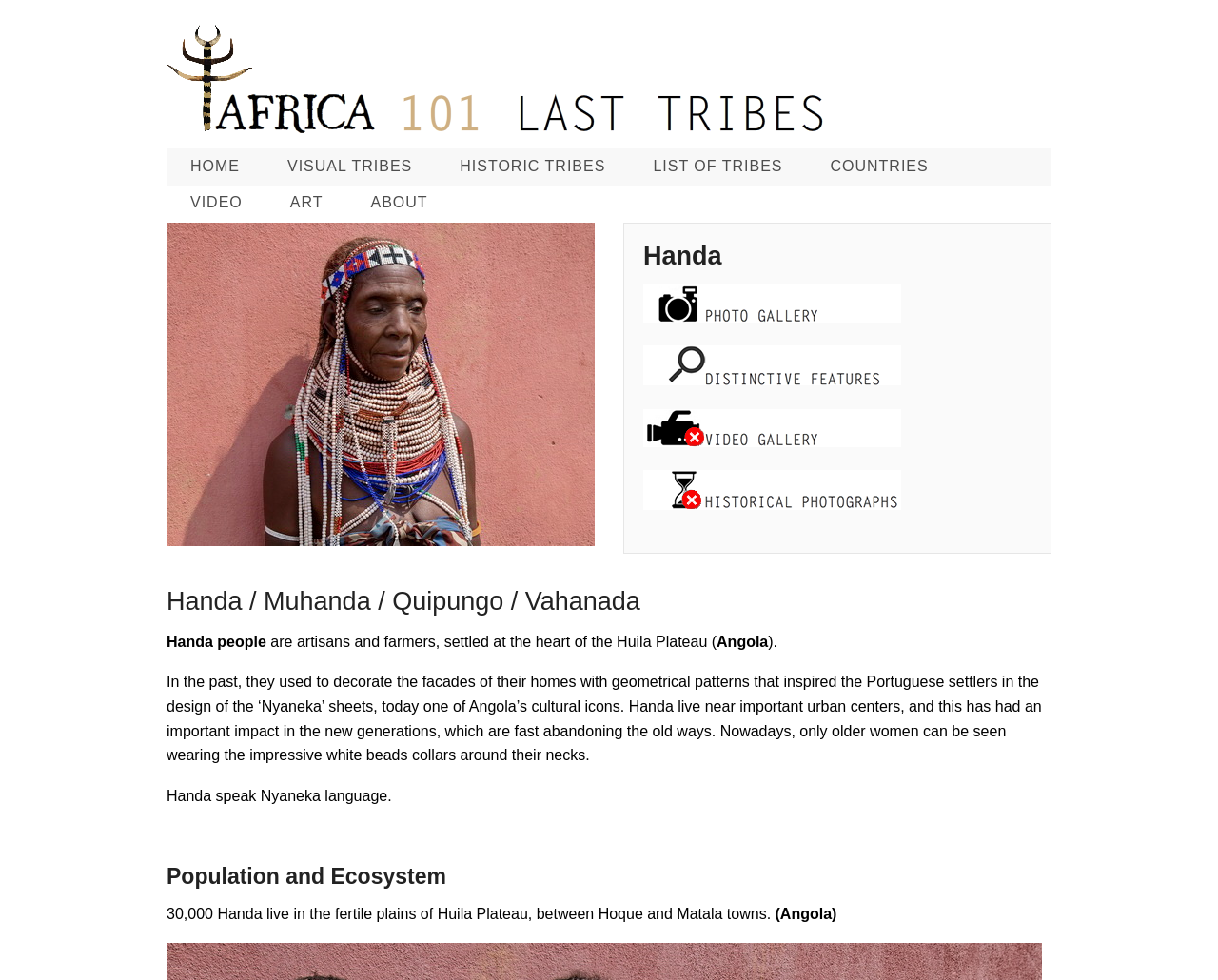Construct a comprehensive caption that outlines the webpage's structure and content.

The webpage is about the Handa people, a tribe in Africa. At the top, there is a navigation menu with links to "HOME", "VISUAL TRIBES", "HISTORIC TRIBES", "LIST OF TRIBES", "COUNTRIES", "VIDEO", "ART", and "ABOUT". Below the navigation menu, there is a large image of the Handa people.

To the right of the image, there is a heading that reads "Handa" and below it, there are three links with accompanying images. Further down, there are four more images.

The main content of the webpage is divided into sections. The first section is about the Handa people, describing them as artisans and farmers settled in the Huila Plateau in Angola. The text explains that they used to decorate their homes with geometrical patterns, which inspired the design of the ‘Nyaneka’ sheets, a cultural icon of Angola. It also mentions that the new generations are abandoning their traditional ways.

The next section is about the language spoken by the Handa people, which is Nyaneka. Below this, there is a heading "Population and Ecosystem" followed by a paragraph describing the population of the Handa people, which is around 30,000, and their habitat in the fertile plains of Huila Plateau in Angola.